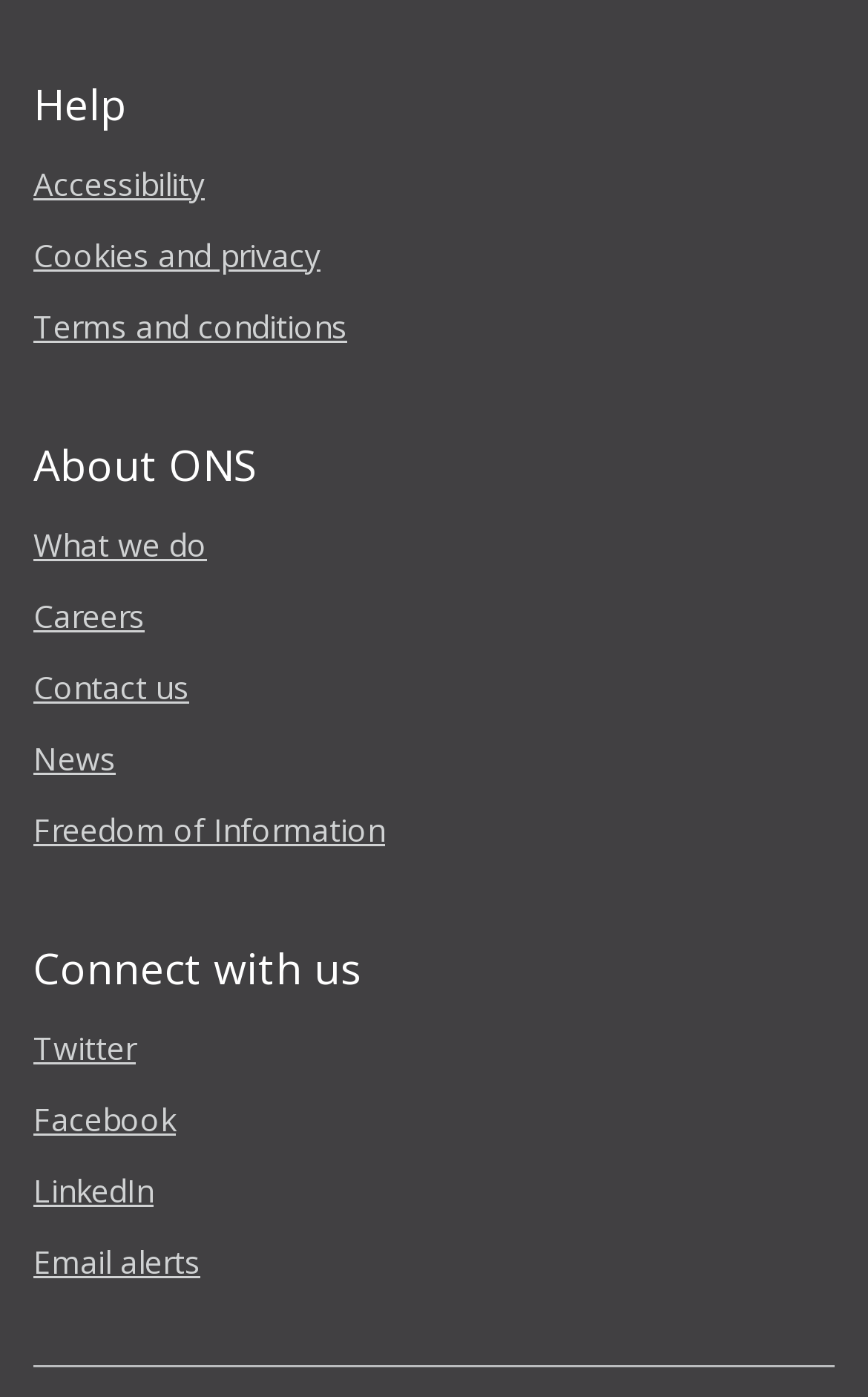How many links are under 'About ONS'?
Look at the image and respond with a one-word or short-phrase answer.

3